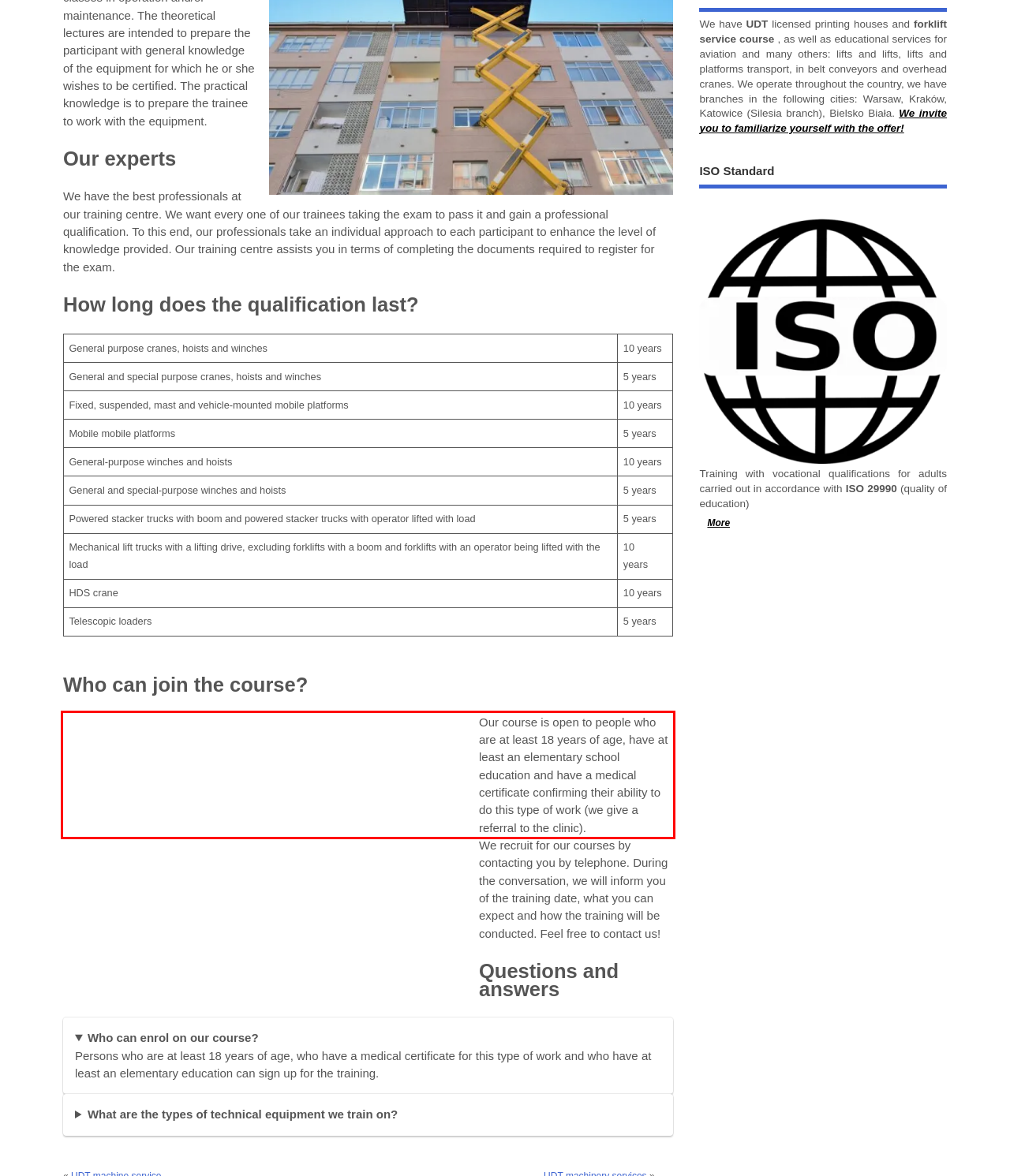Please examine the webpage screenshot containing a red bounding box and use OCR to recognize and output the text inside the red bounding box.

Our course is open to people who are at least 18 years of age, have at least an elementary school education and have a medical certificate confirming their ability to do this type of work (we give a referral to the clinic).